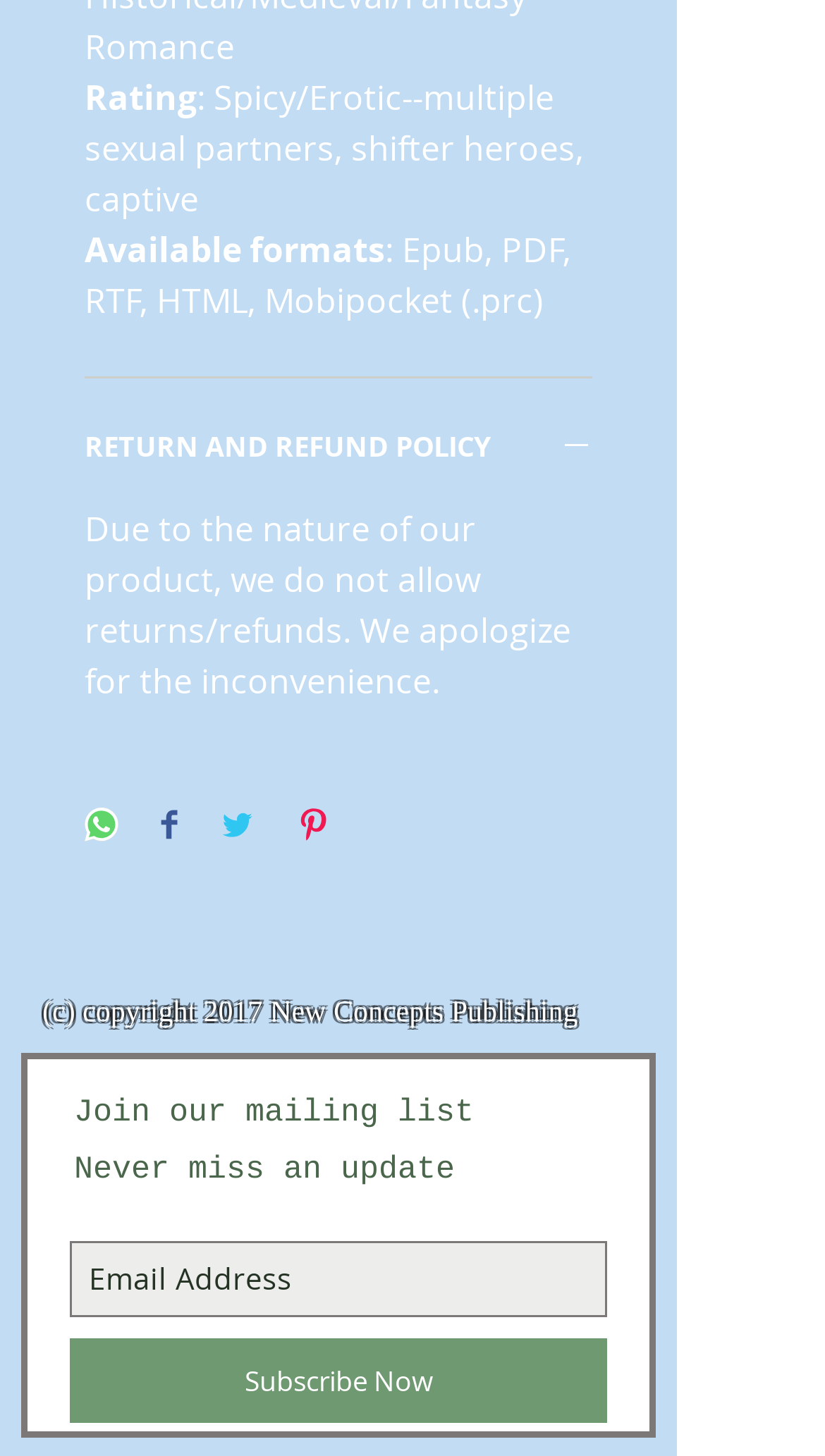What formats are available for download?
Use the information from the image to give a detailed answer to the question.

The available formats for download are listed as 'Epub, PDF, RTF, HTML, Mobipocket (.prc)' which is mentioned under the 'Available formats' label.